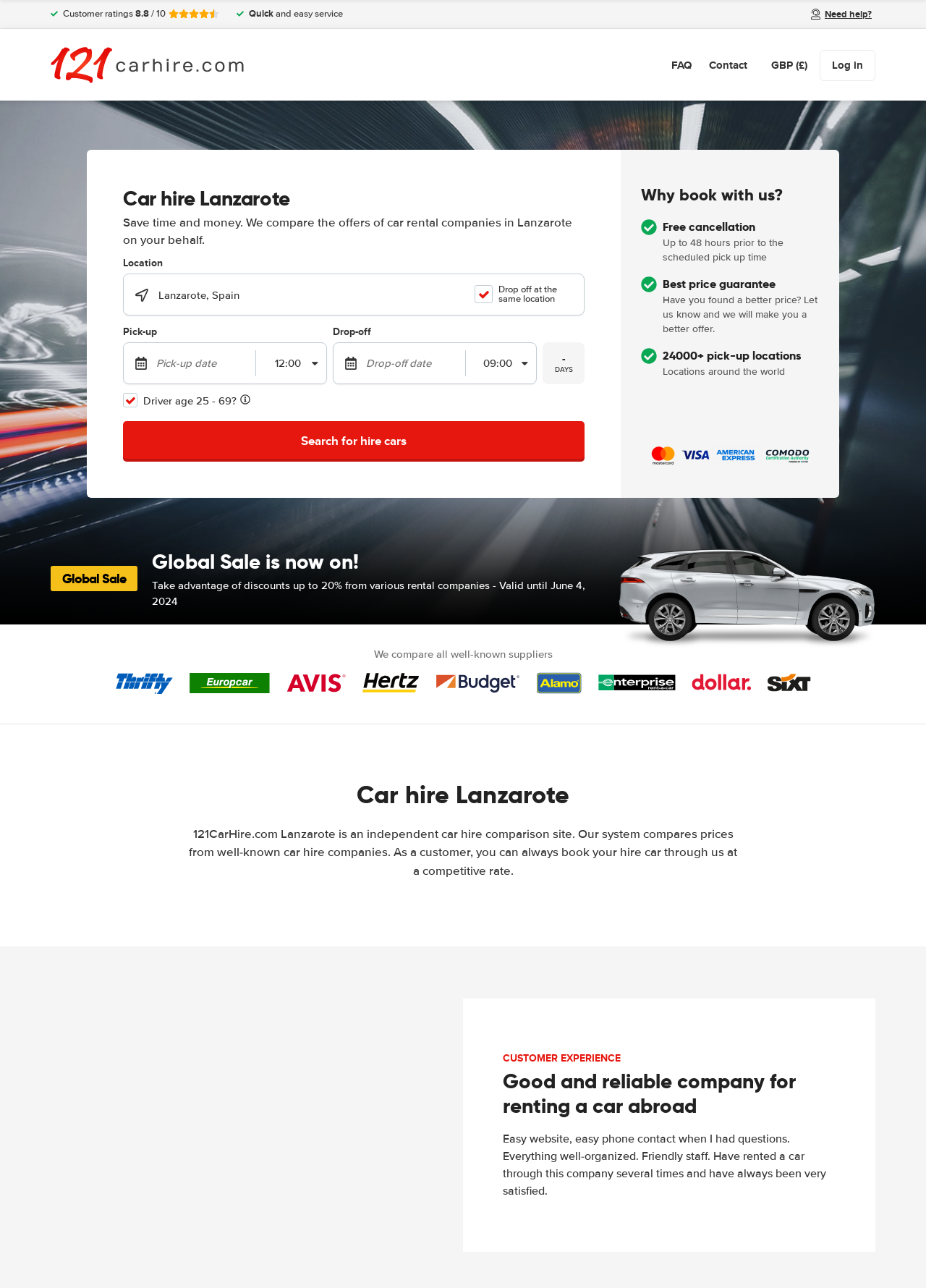What is the purpose of the 'info-circle-regular' icon?
Based on the image, answer the question with a single word or brief phrase.

To provide more information